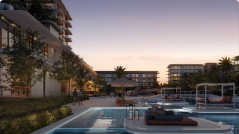Provide an in-depth description of the image.

This striking image showcases a luxurious residential complex in Dubai at twilight. The scene highlights an inviting swimming pool, reflecting the warm hues of the sunset, with modern architecture in the background. Lush landscaping frames the pool area, punctuated by palm trees and greenery that enhance the tranquil atmosphere. Stylish seating areas, including cozy loungers and shaded cabanas, offer spaces for relaxation and leisure. This visual epitomizes the elegance and allure of upscale living, making it an enticing prospect for those looking for apartments in a prime location.